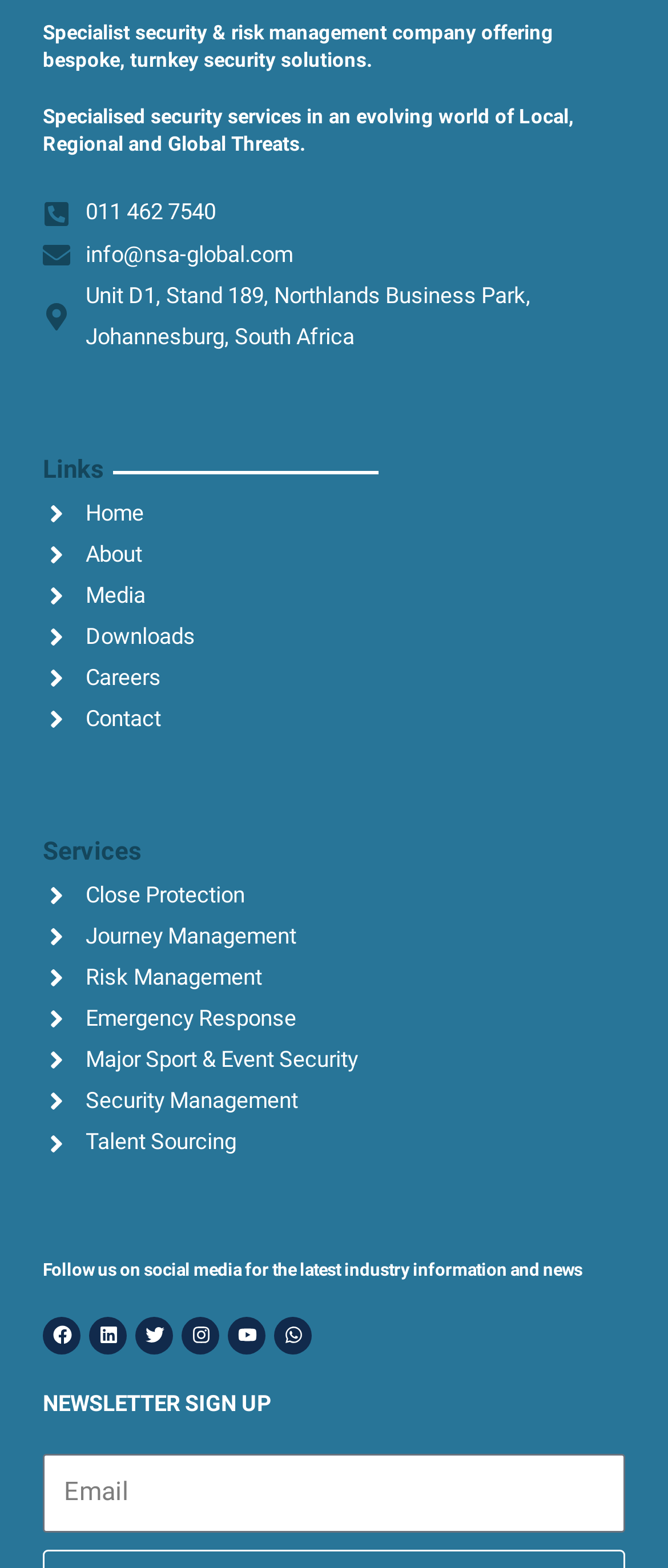Kindly determine the bounding box coordinates of the area that needs to be clicked to fulfill this instruction: "Send an email to the company".

[0.064, 0.149, 0.936, 0.175]